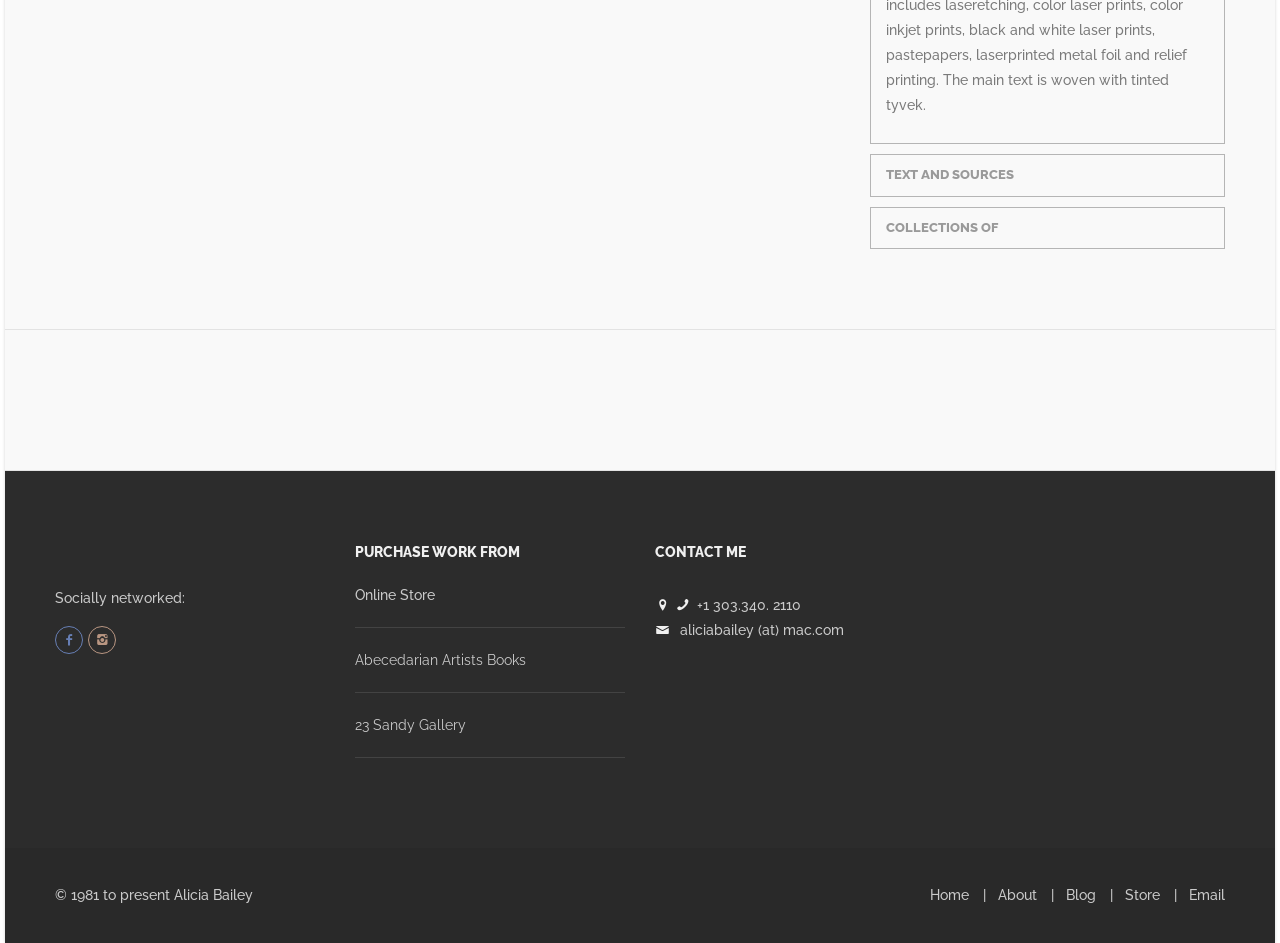Refer to the screenshot and answer the following question in detail:
What are the two galleries where the artist's work can be found?

The answer can be found in the two link elements with the texts 'Abecedarian Artists Books' and '23 Sandy Gallery' under the heading 'PURCHASE WORK FROM', which suggests that the artist's work can be found in these two galleries.